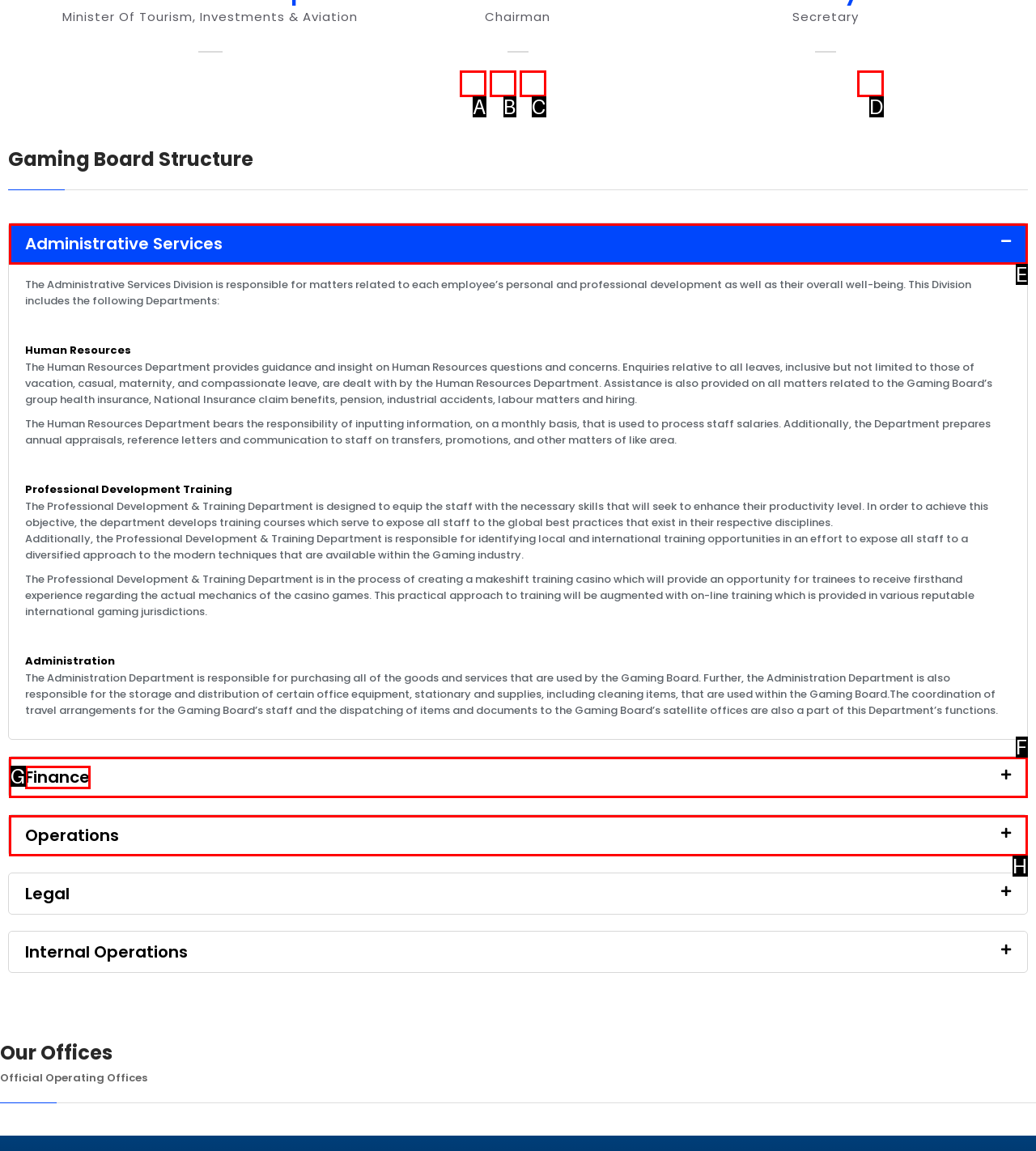Identify the letter that best matches this UI element description: Administrative Services
Answer with the letter from the given options.

E